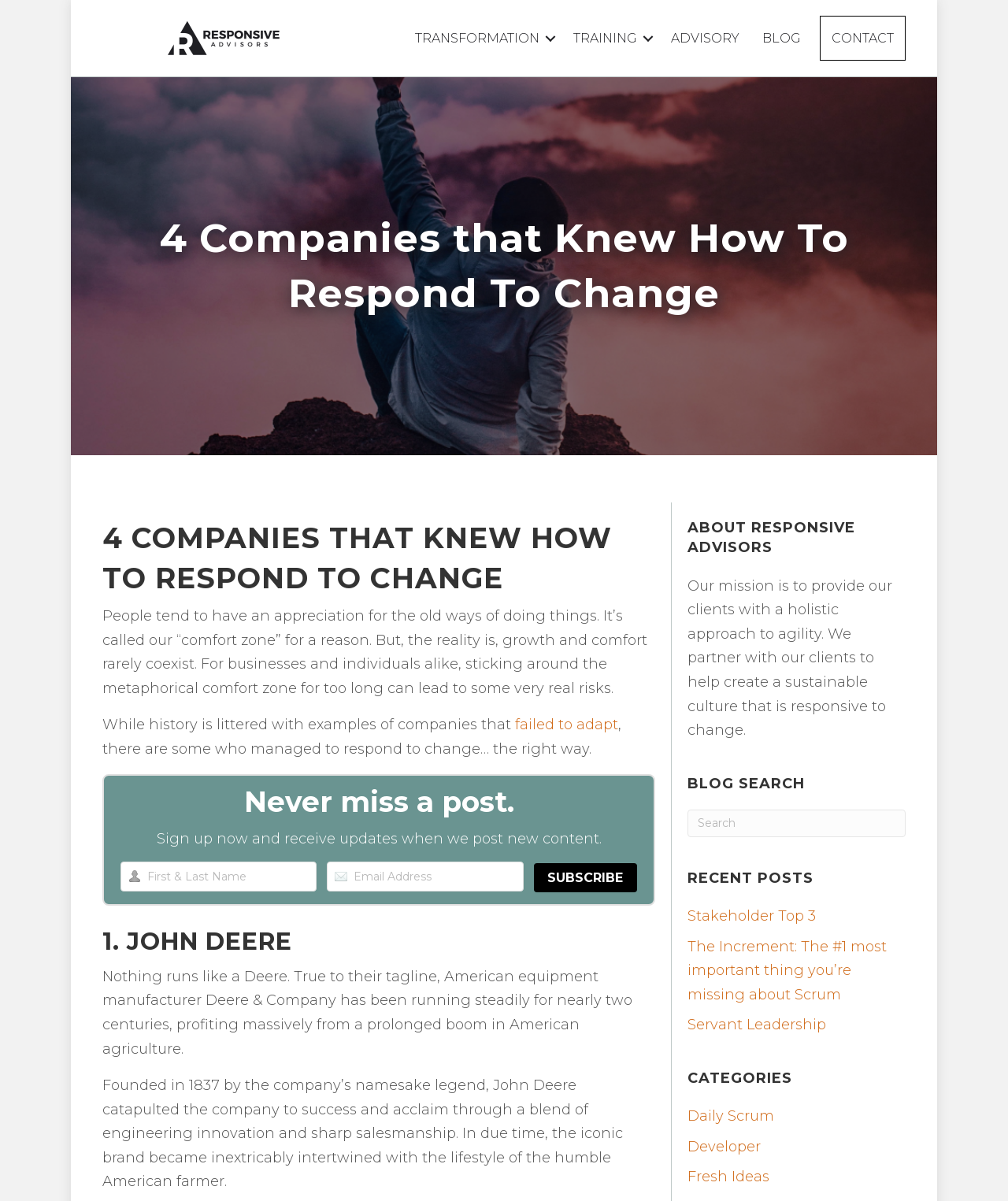Determine the bounding box coordinates of the clickable element to complete this instruction: "Click on the logo". Provide the coordinates in the format of four float numbers between 0 and 1, [left, top, right, bottom].

[0.163, 0.024, 0.28, 0.038]